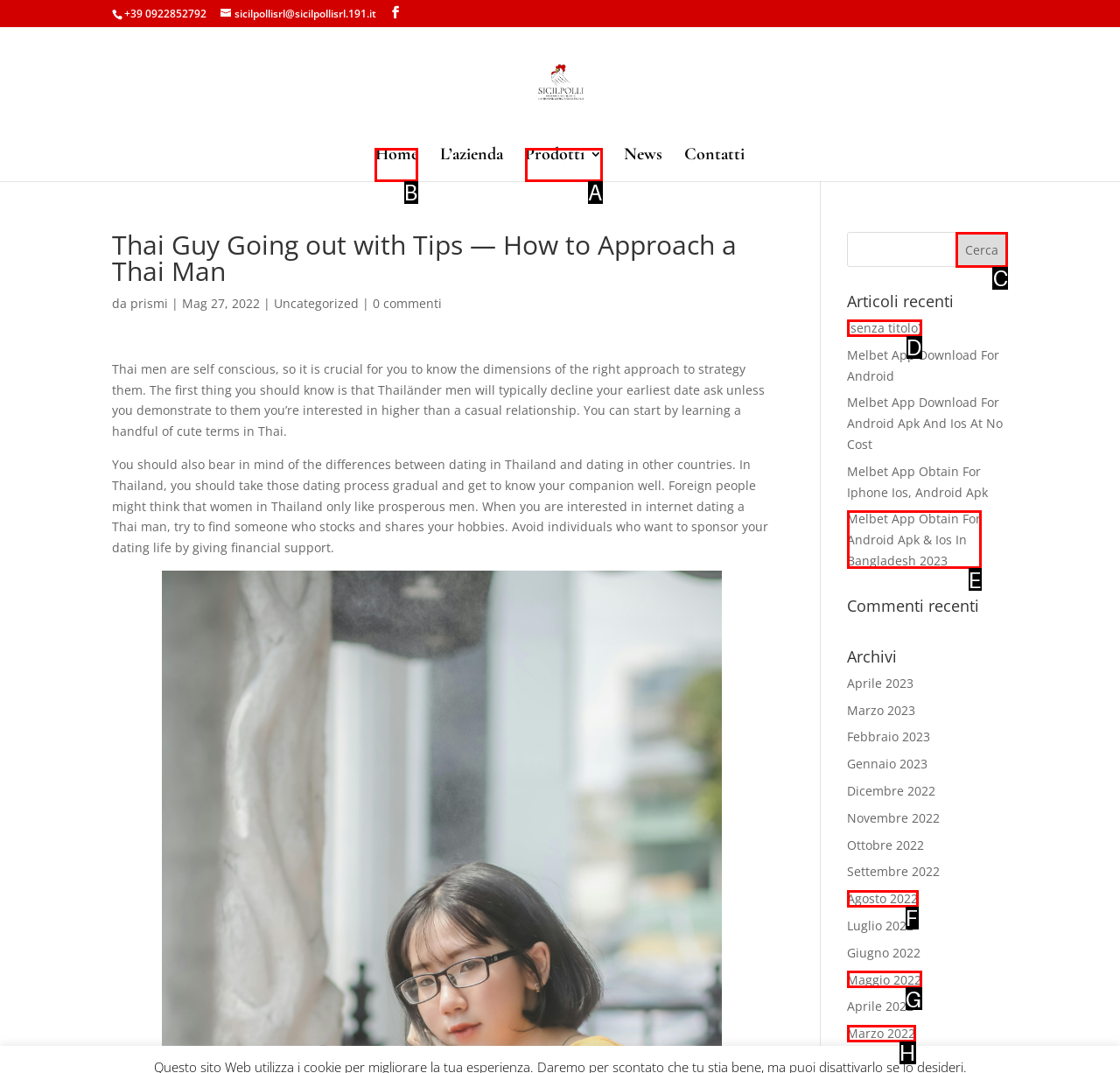Identify the HTML element to click to fulfill this task: Click the 'Home' link
Answer with the letter from the given choices.

B